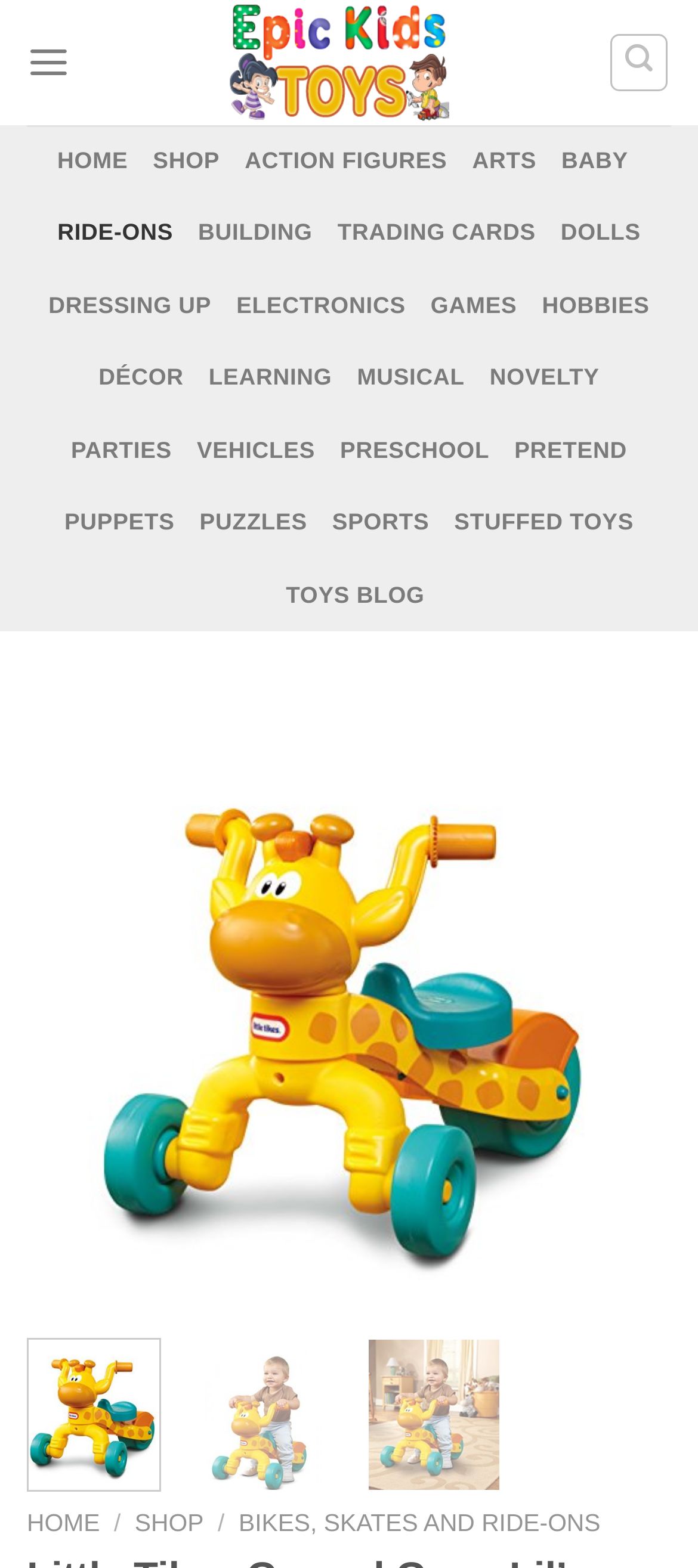What is the last category in the main menu?
Examine the screenshot and reply with a single word or phrase.

TOYS BLOG